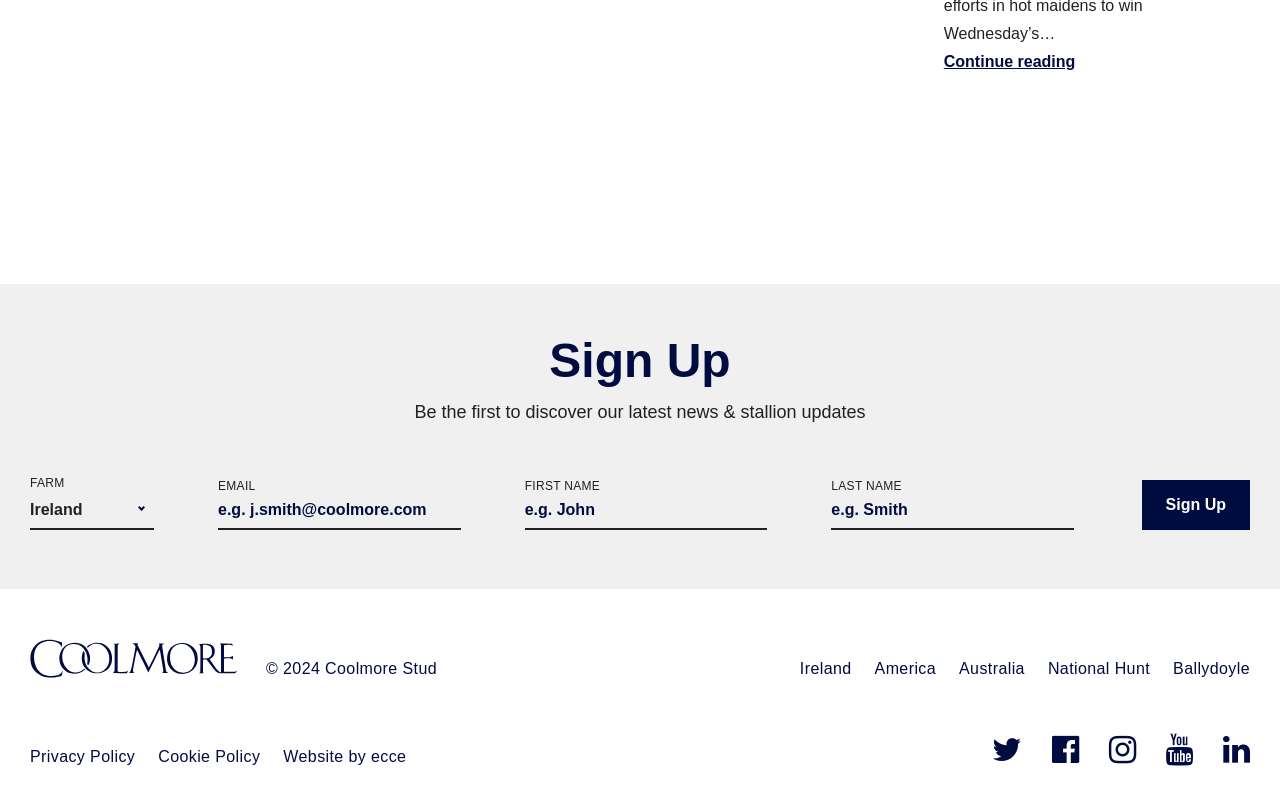What is the copyright year mentioned on this webpage?
Refer to the screenshot and respond with a concise word or phrase.

2024